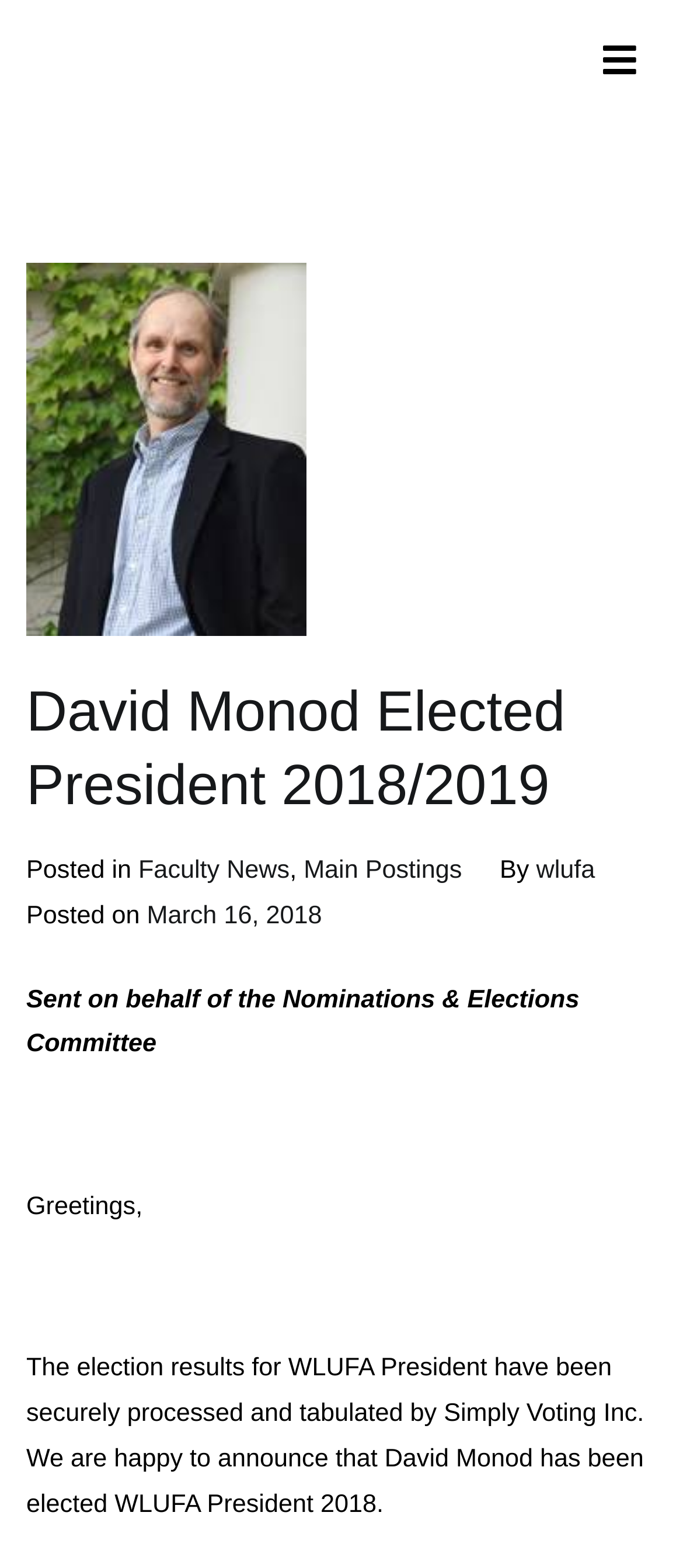Please locate and retrieve the main header text of the webpage.

David Monod Elected President 2018/2019